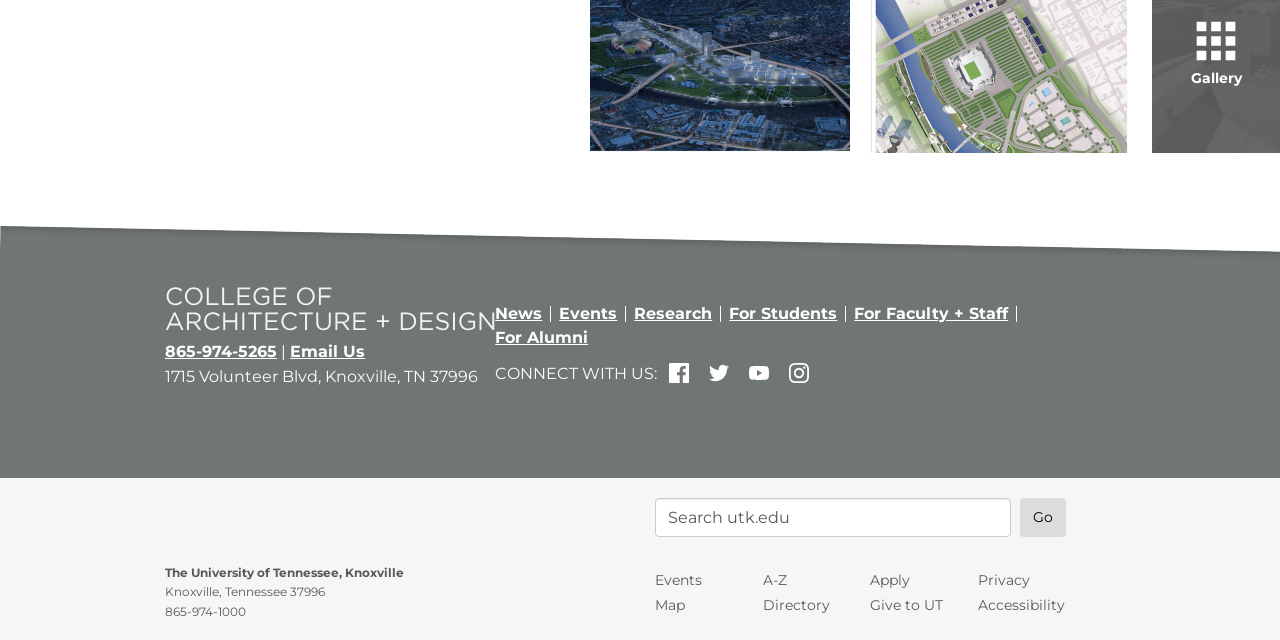Can you find the bounding box coordinates of the area I should click to execute the following instruction: "Call 865-974-5265"?

[0.129, 0.534, 0.216, 0.563]